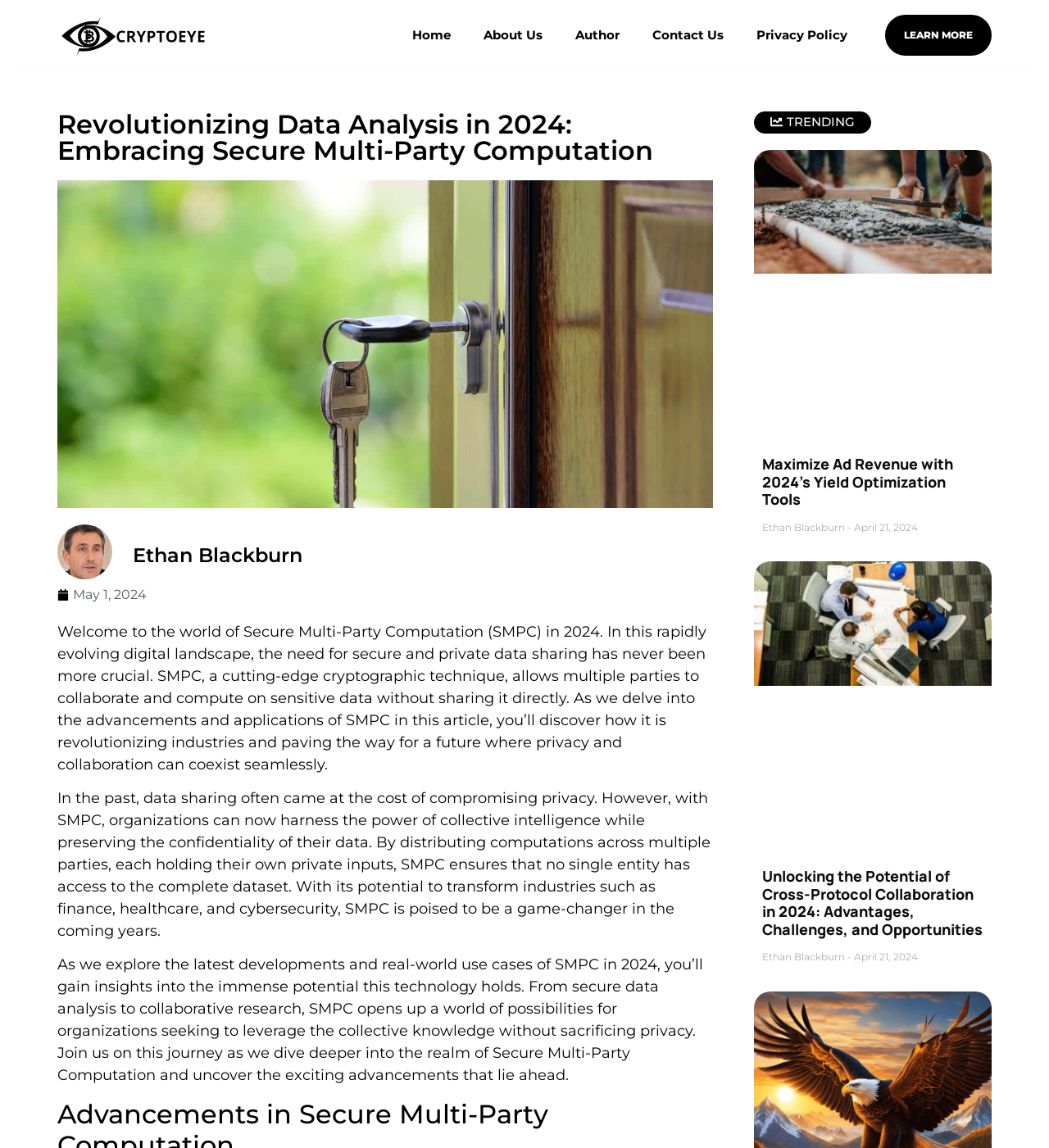How many links are in the navigation menu?
Provide a concise answer using a single word or phrase based on the image.

5